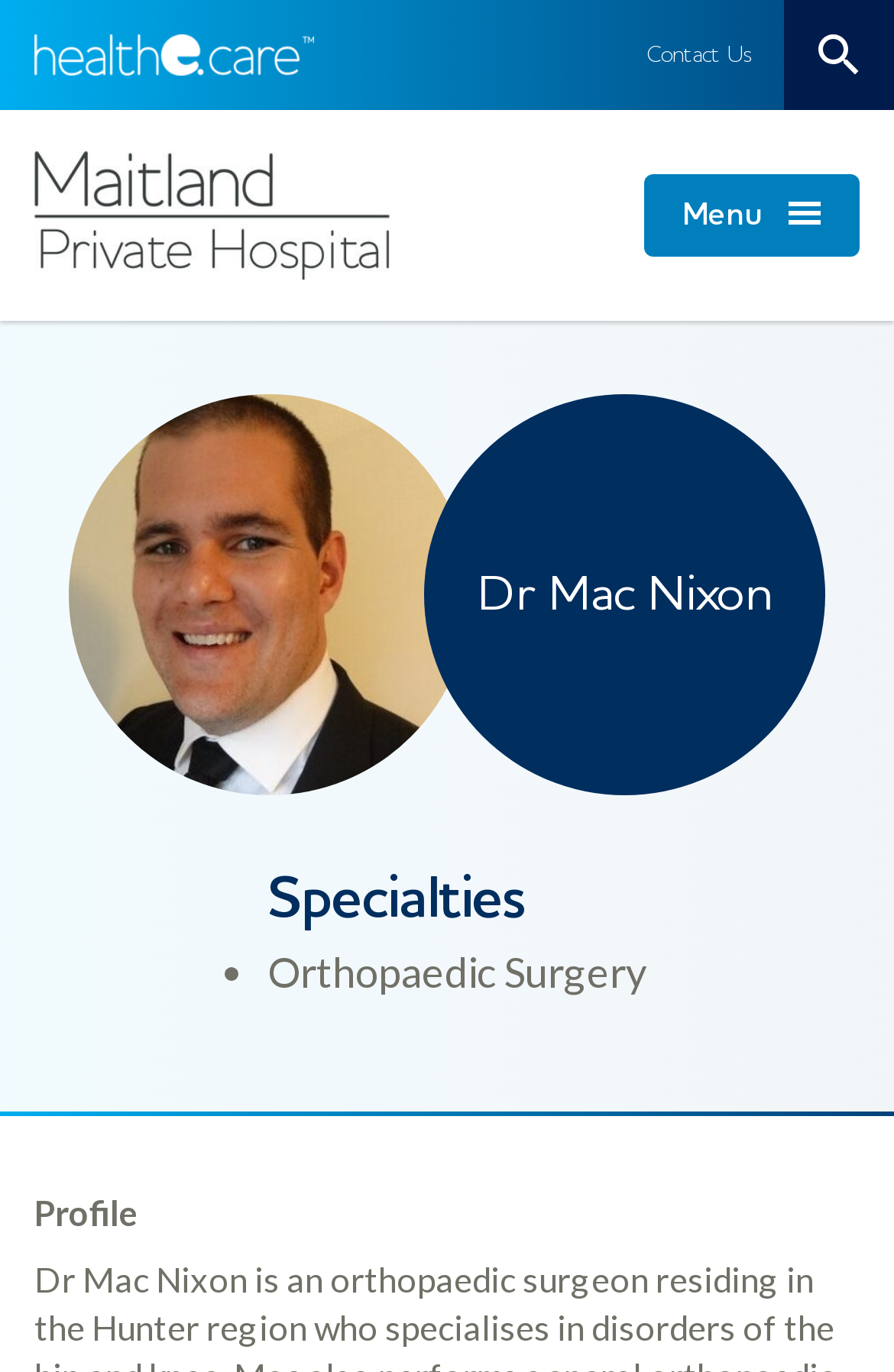What is the name of the doctor?
Analyze the image and deliver a detailed answer to the question.

By looking at the webpage, I can see that the doctor's name is mentioned in the navigation menu, specifically in the 'Dr Mac Nixon' static text element.